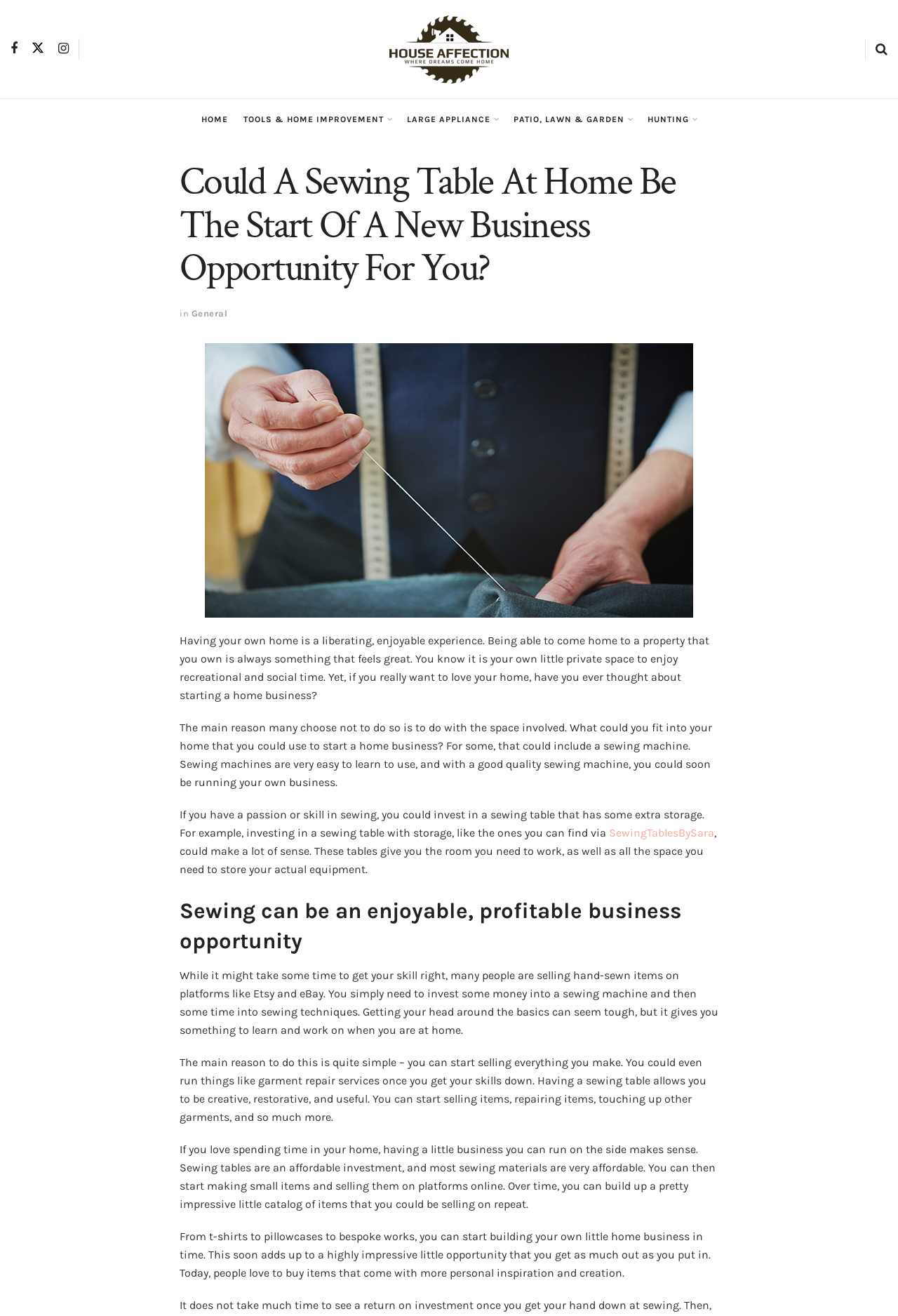Please determine the bounding box coordinates of the section I need to click to accomplish this instruction: "Click the 'TOOLS & HOME IMPROVEMENT' link".

[0.271, 0.075, 0.436, 0.106]